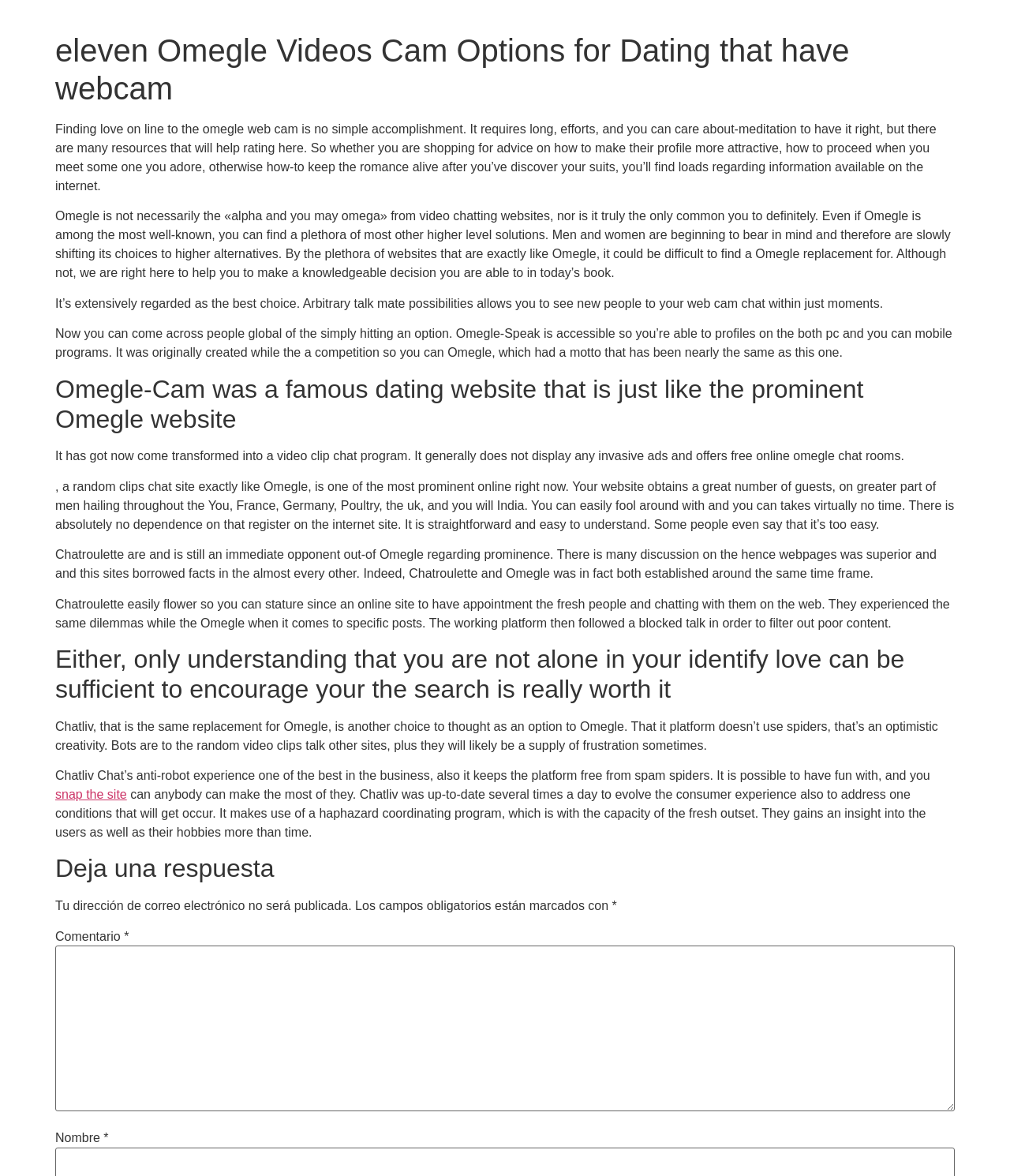Use one word or a short phrase to answer the question provided: 
What is unique about Chatliv?

No bots